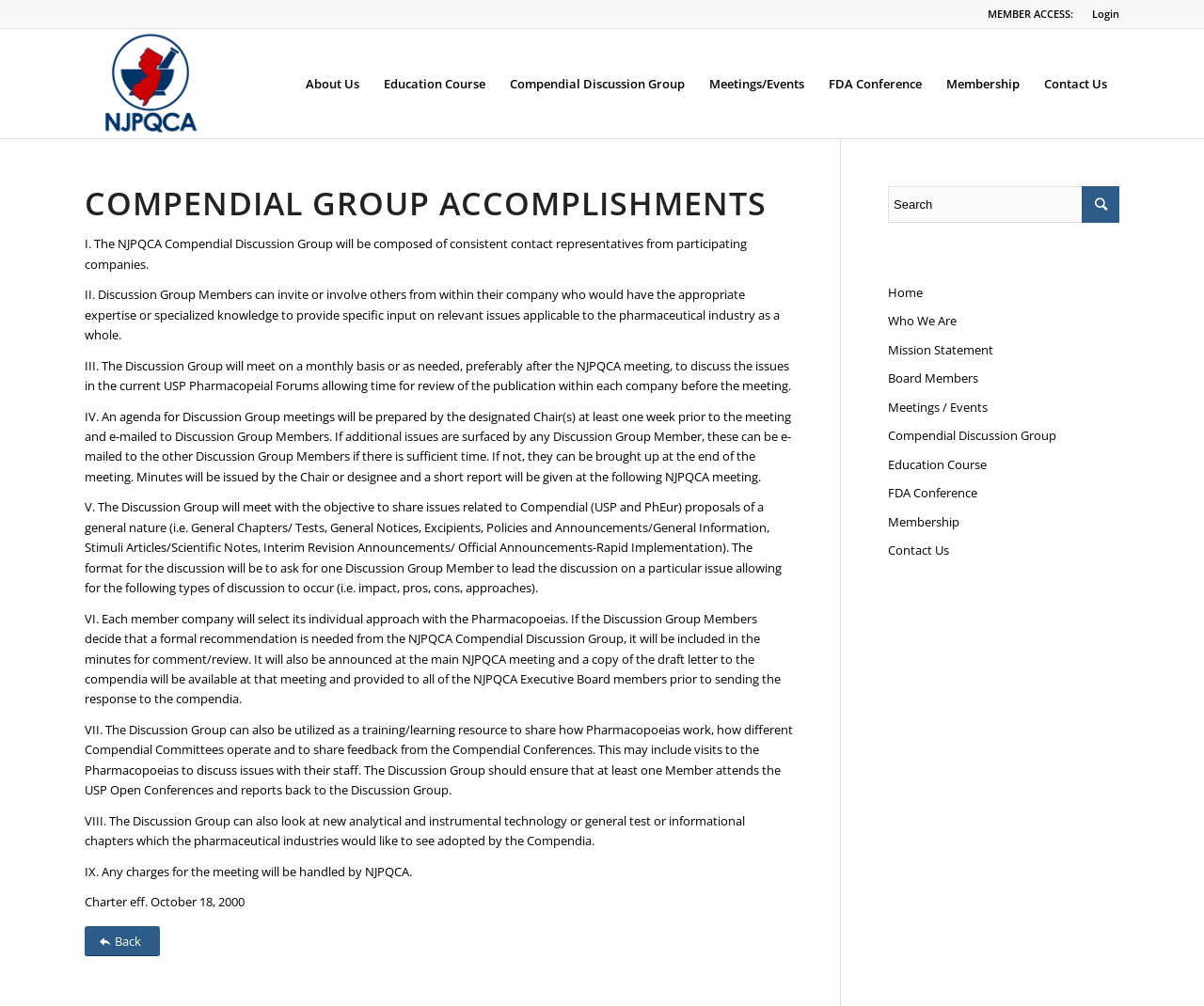Illustrate the webpage's structure and main components comprehensively.

This webpage is about the Compendial Group Accomplishments of the New Jersey Pharmaceutical Quality Control Association. At the top right corner, there is a "Login" link. Below it, there is a "MEMBER ACCESS:" label. On the top left, there is a logo of the New Jersey Pharmaceutical Quality Control Association, which is also a link to the organization's homepage. 

Below the logo, there is a navigation menu with links to "About Us", "Education Course", "Compendial Discussion Group", "Meetings/Events", "FDA Conference", "Membership", and "Contact Us". 

The main content of the webpage is divided into nine sections, labeled from "I" to "IX", which describe the objectives and guidelines of the Compendial Discussion Group. Each section is a block of text that explains a specific aspect of the group's activities, such as its composition, meeting frequency, and objectives.

On the right side of the page, there is a complementary section with a search box and a button. Below the search box, there are links to "Home", "Who We Are", "Mission Statement", "Board Members", "Meetings / Events", "Compendial Discussion Group", "Education Course", "FDA Conference", "Membership", and "Contact Us". 

At the bottom left of the page, there is a "Back" link. The page also has a charter effective date mentioned at the bottom.